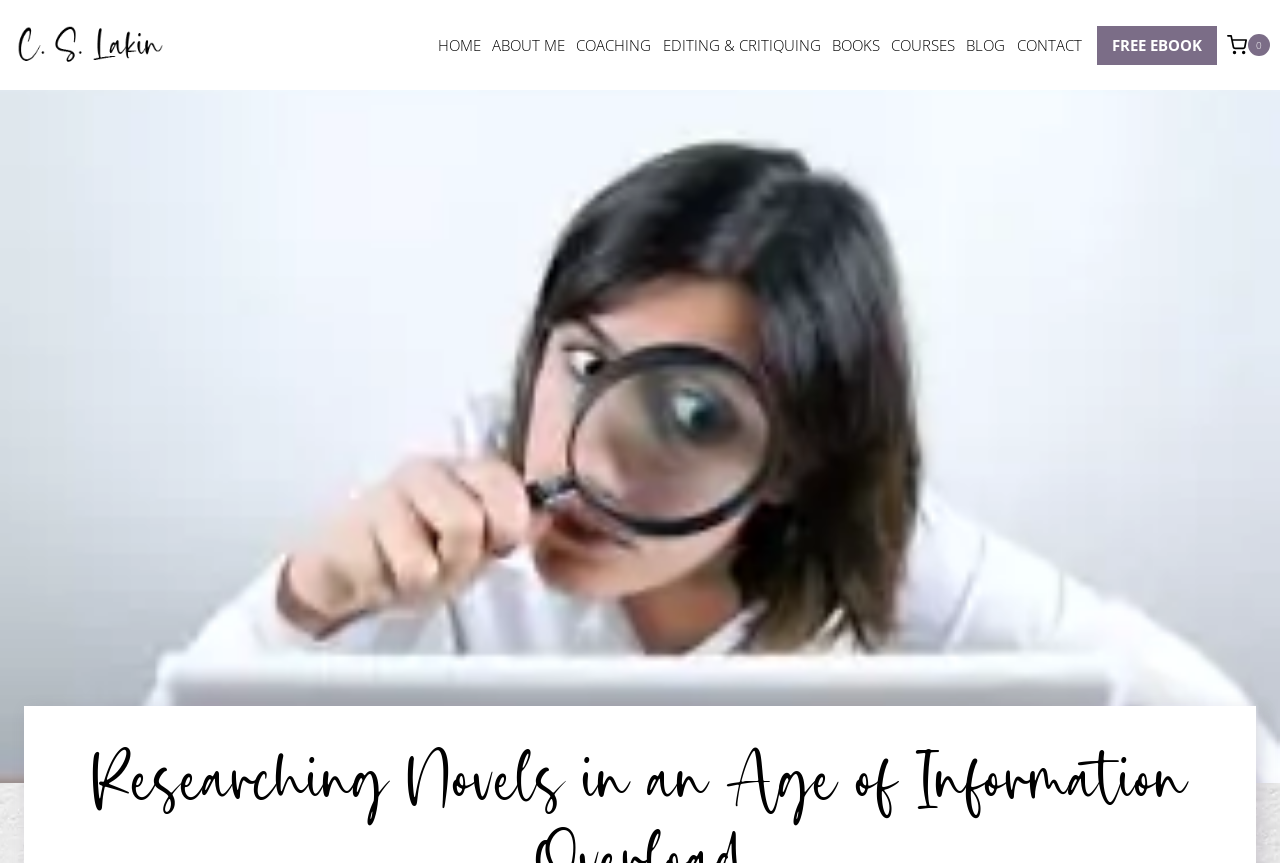Can you specify the bounding box coordinates for the region that should be clicked to fulfill this instruction: "contact the author".

[0.79, 0.035, 0.849, 0.07]